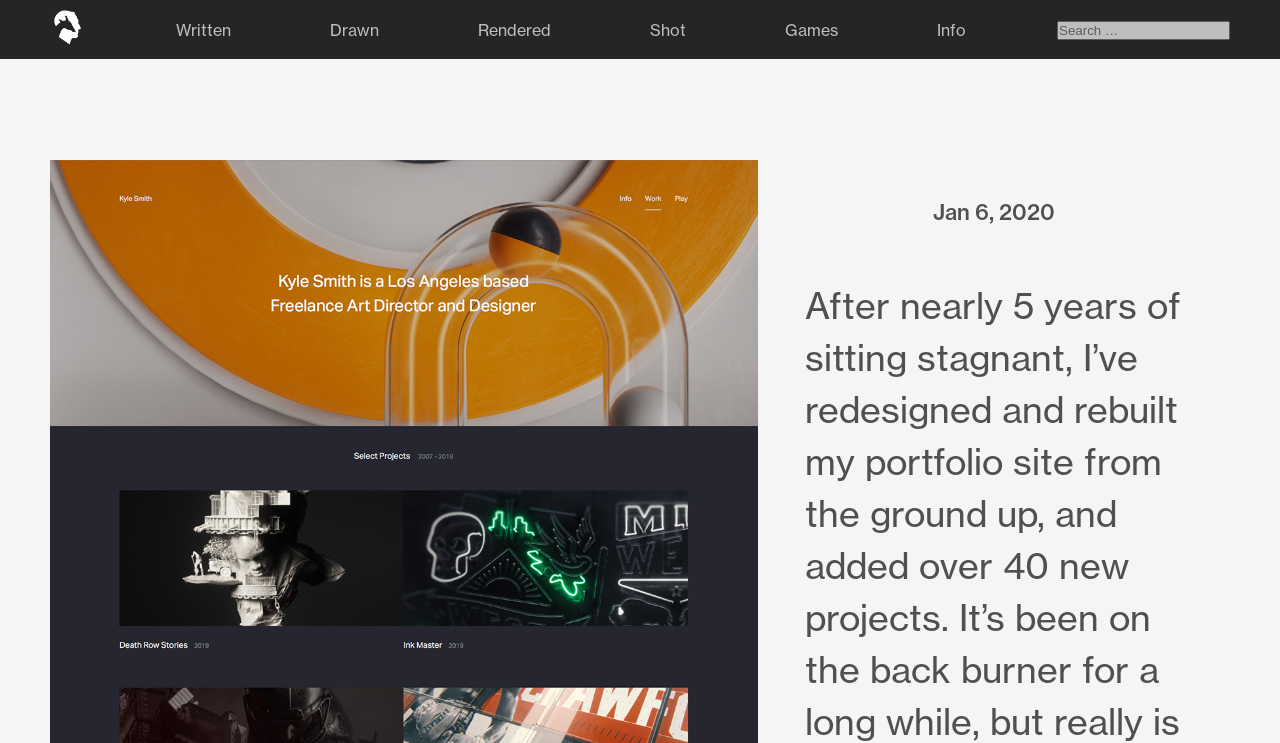What type of content is categorized on this webpage?
Based on the image, answer the question with a single word or brief phrase.

Personal art, thoughts, and memories